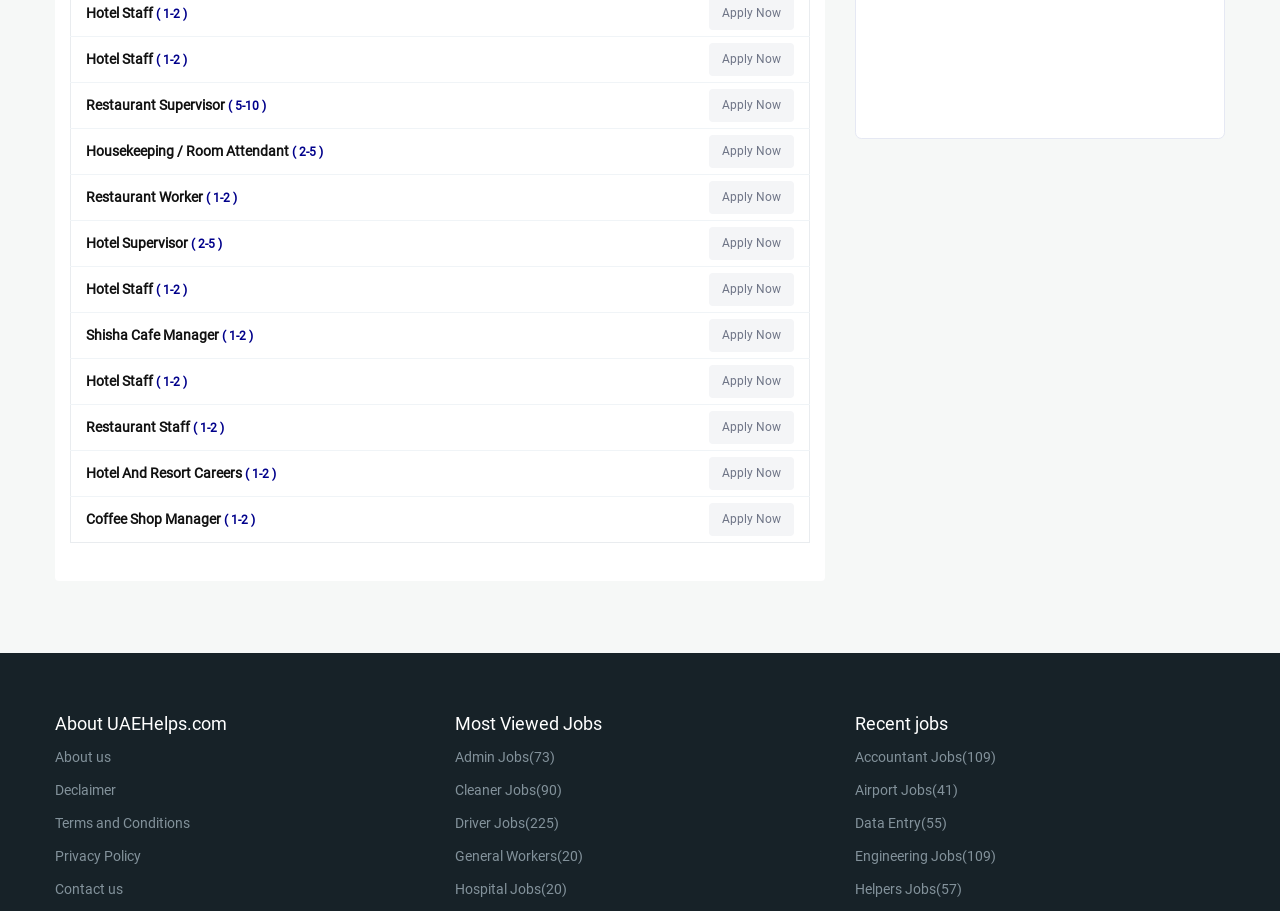Locate the bounding box coordinates of the UI element described by: "Terms and Conditions". The bounding box coordinates should consist of four float numbers between 0 and 1, i.e., [left, top, right, bottom].

[0.043, 0.894, 0.148, 0.912]